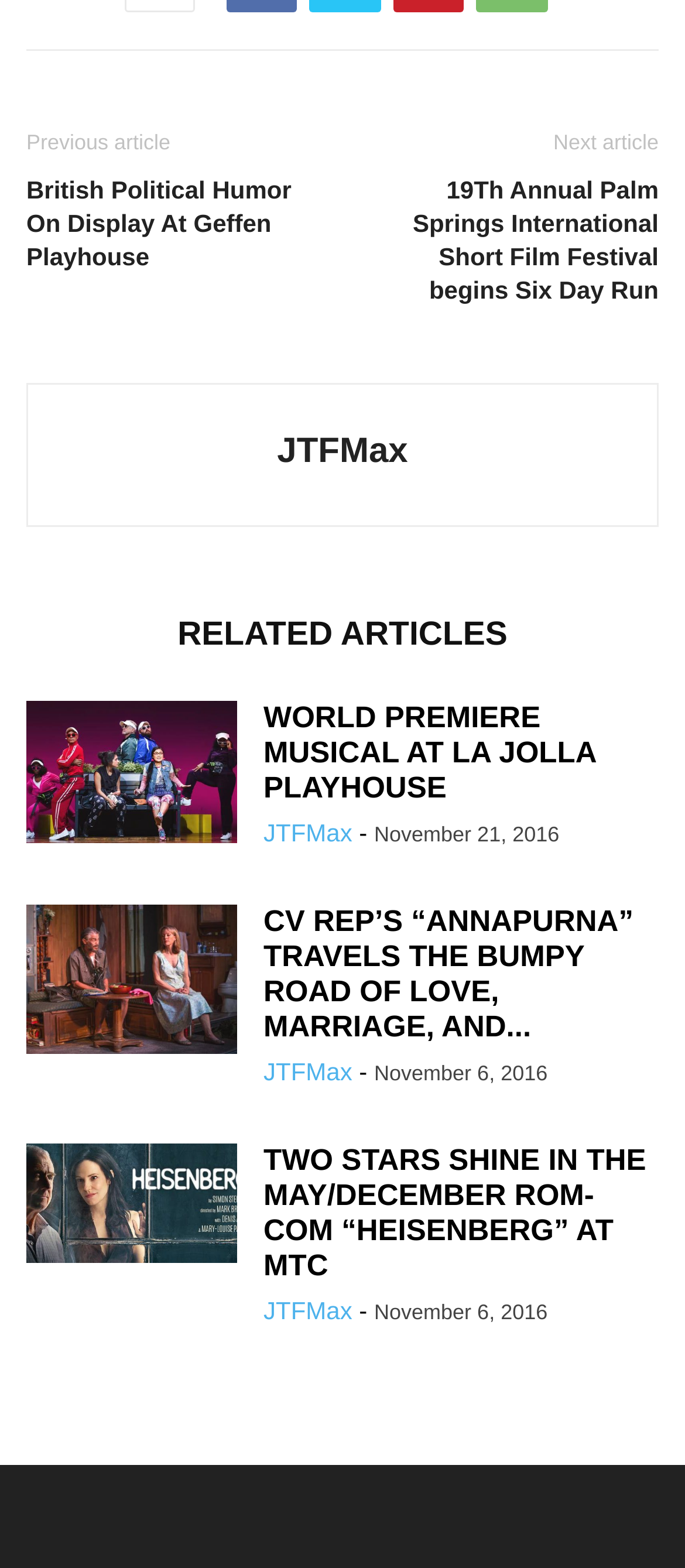Show the bounding box coordinates for the HTML element as described: "JTFMax".

[0.405, 0.275, 0.595, 0.3]